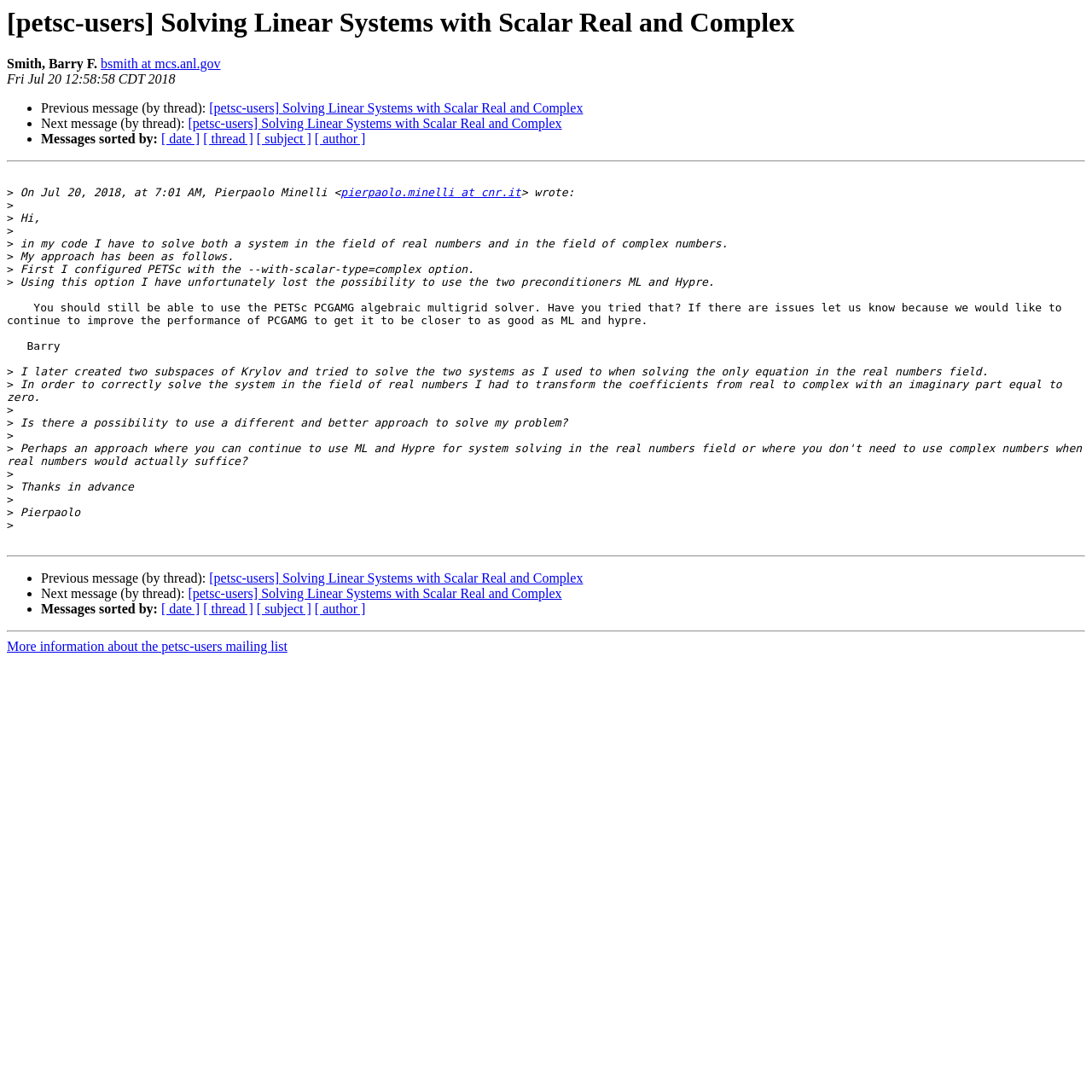Please identify the bounding box coordinates of the area I need to click to accomplish the following instruction: "Reply to the message".

[0.477, 0.171, 0.526, 0.182]